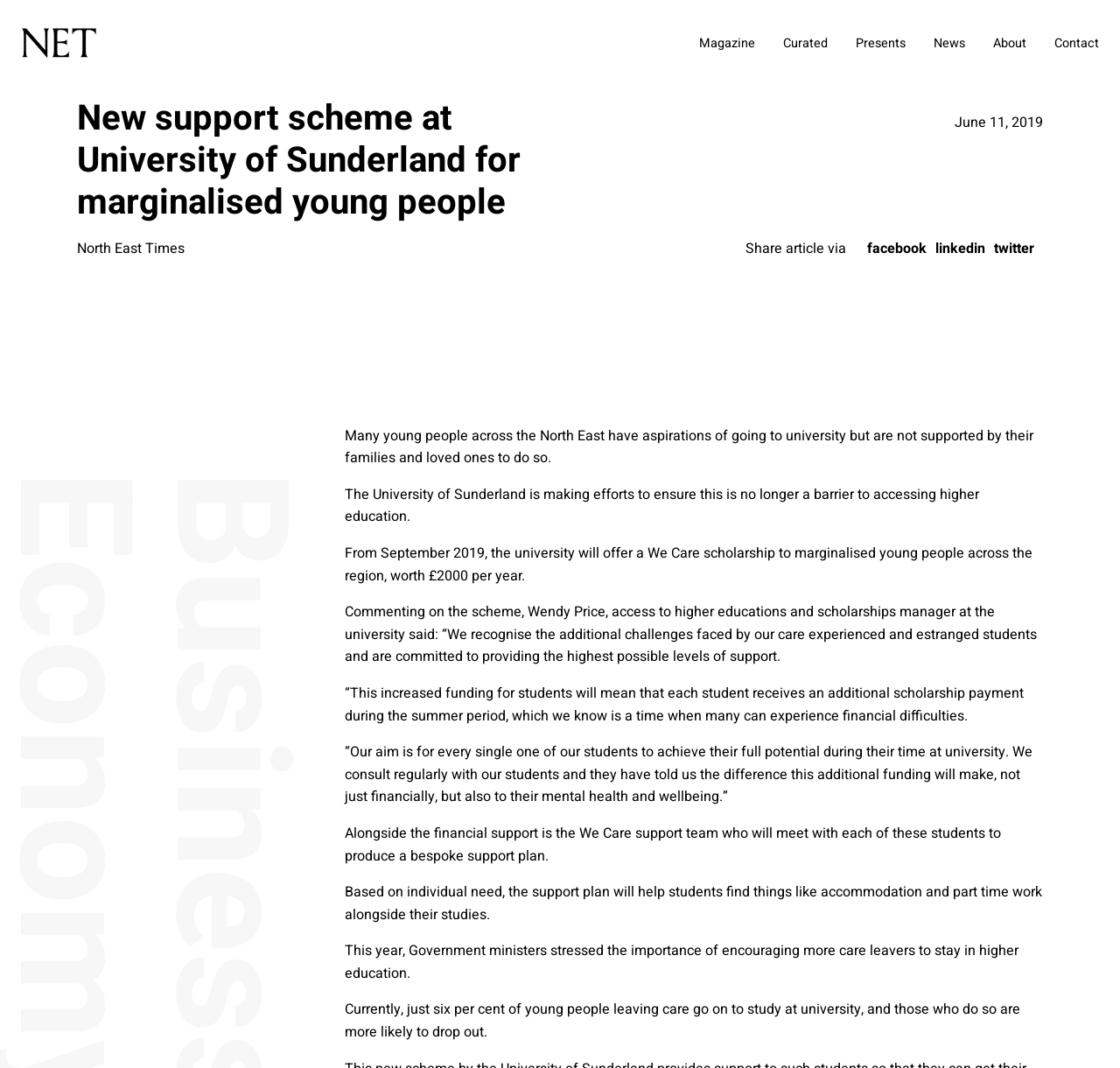How much is the We Care scholarship worth?
Look at the image and respond to the question as thoroughly as possible.

According to the article, the University of Sunderland will offer a We Care scholarship to marginalised young people across the region, worth £2000 per year, starting from September 2019.